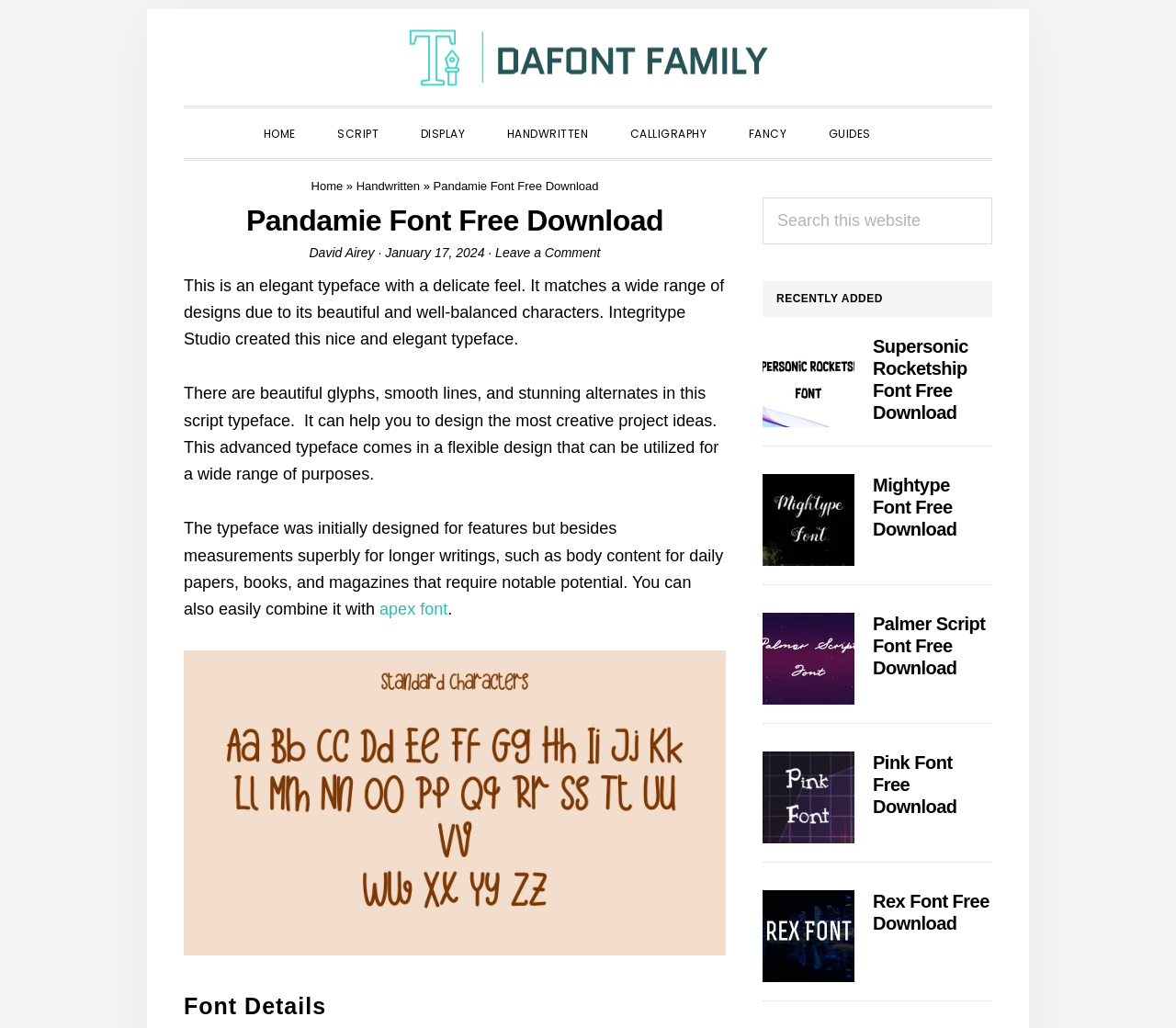Respond with a single word or phrase for the following question: 
What are the recently added fonts?

Supersonic Rocketship, Mightype, Palmer Script, Pink, Rex